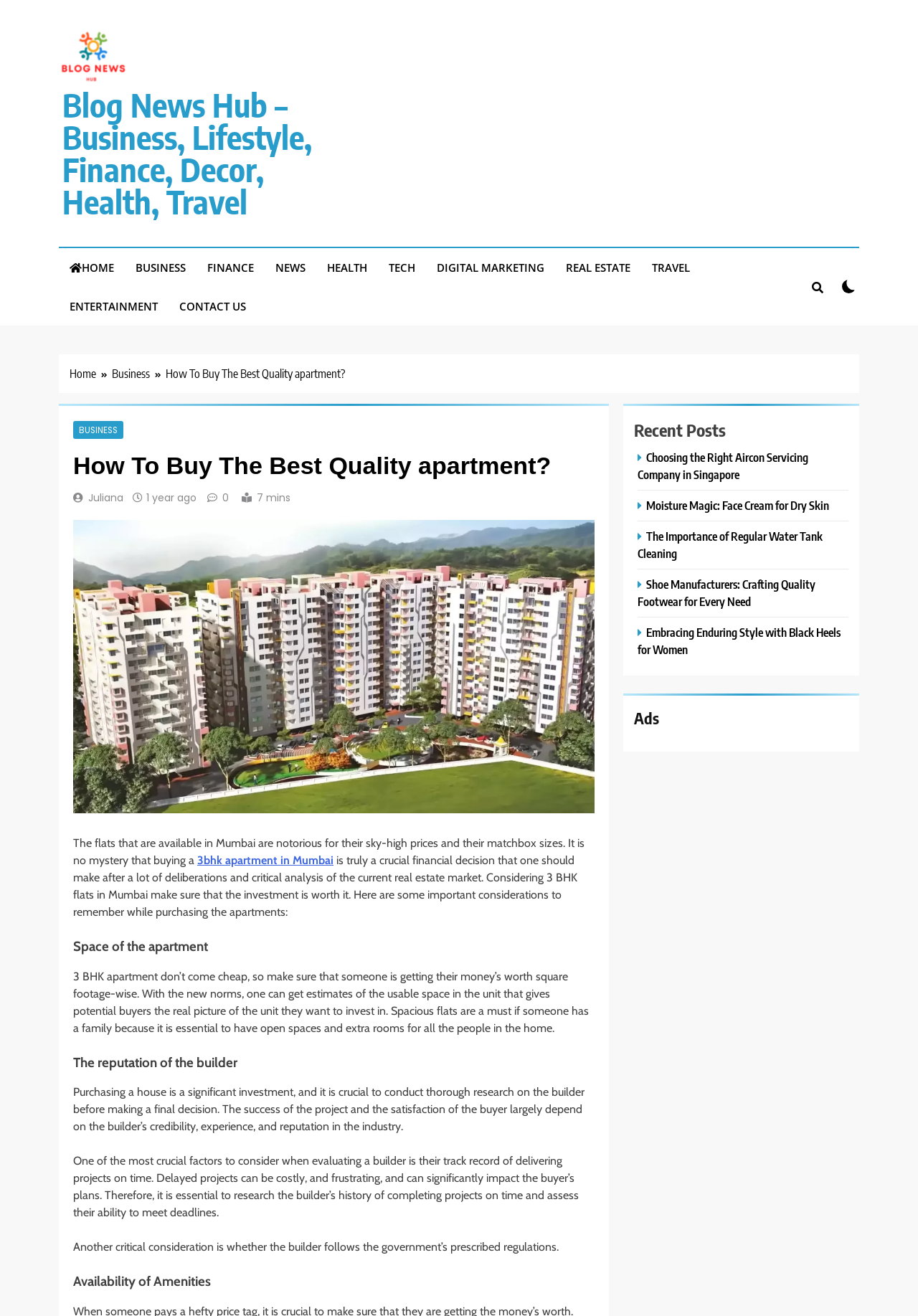What is one of the crucial factors to consider when evaluating a builder?
Provide a detailed answer to the question using information from the image.

One of the crucial factors to consider when evaluating a builder is their ability to deliver projects on time, as delayed projects can be costly and frustrating for the buyer.